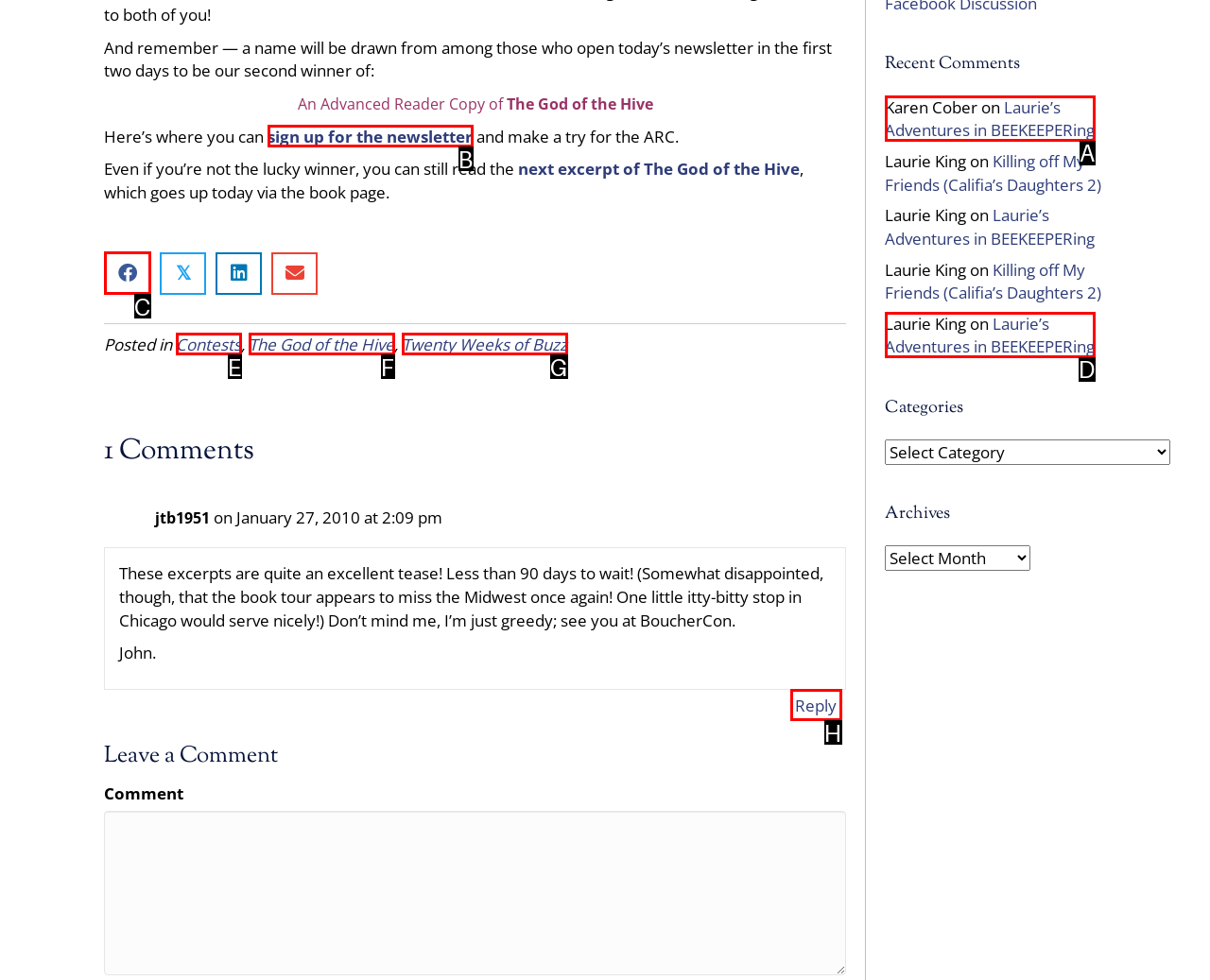Determine the HTML element that best matches this description: Contests from the given choices. Respond with the corresponding letter.

E